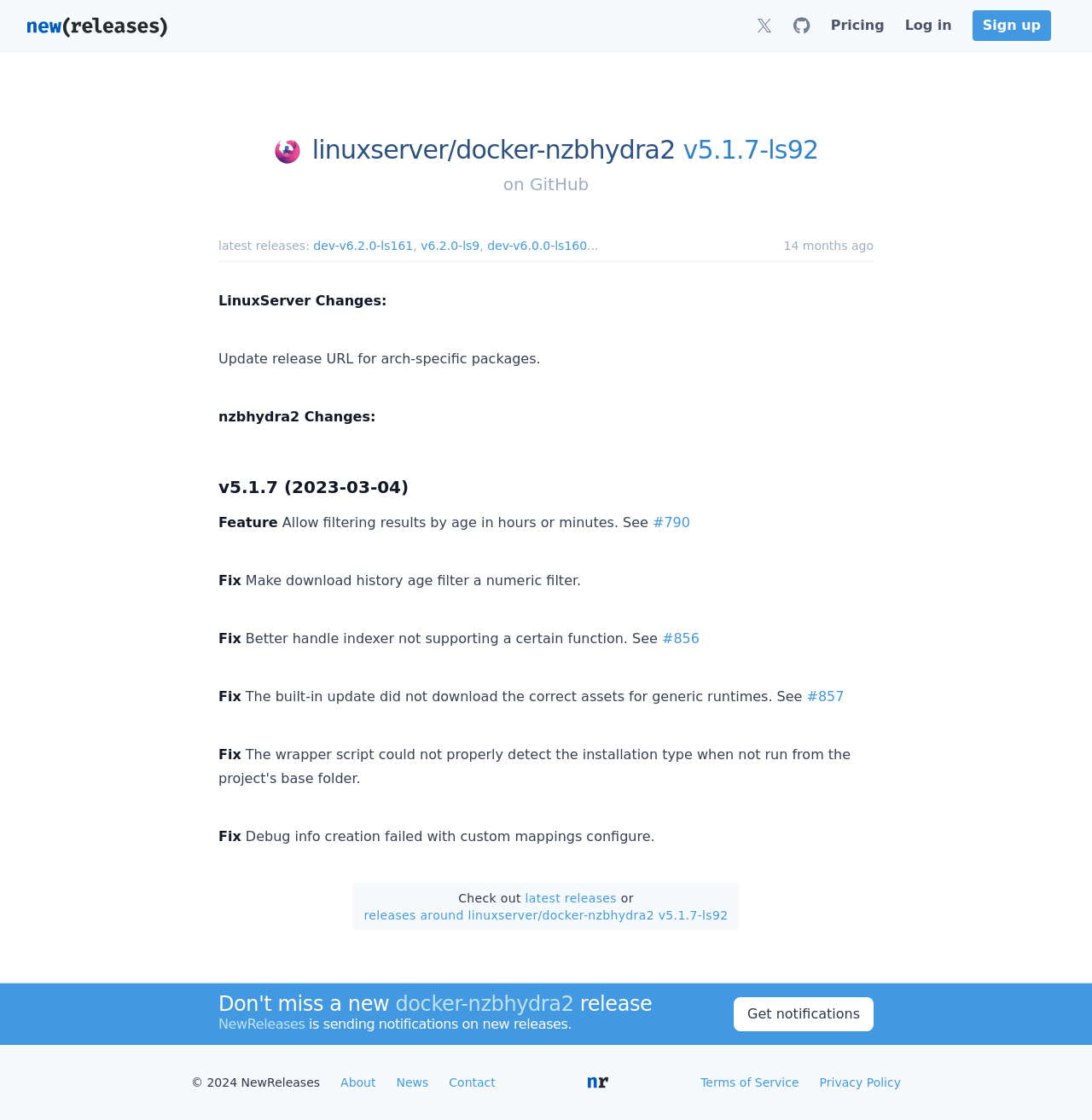Bounding box coordinates are specified in the format (top-left x, top-left y, bottom-right x, bottom-right y). All values are floating point numbers bounded between 0 and 1. Please provide the bounding box coordinate of the region this sentence describes: v6.2.0-ls9

[0.385, 0.213, 0.439, 0.225]